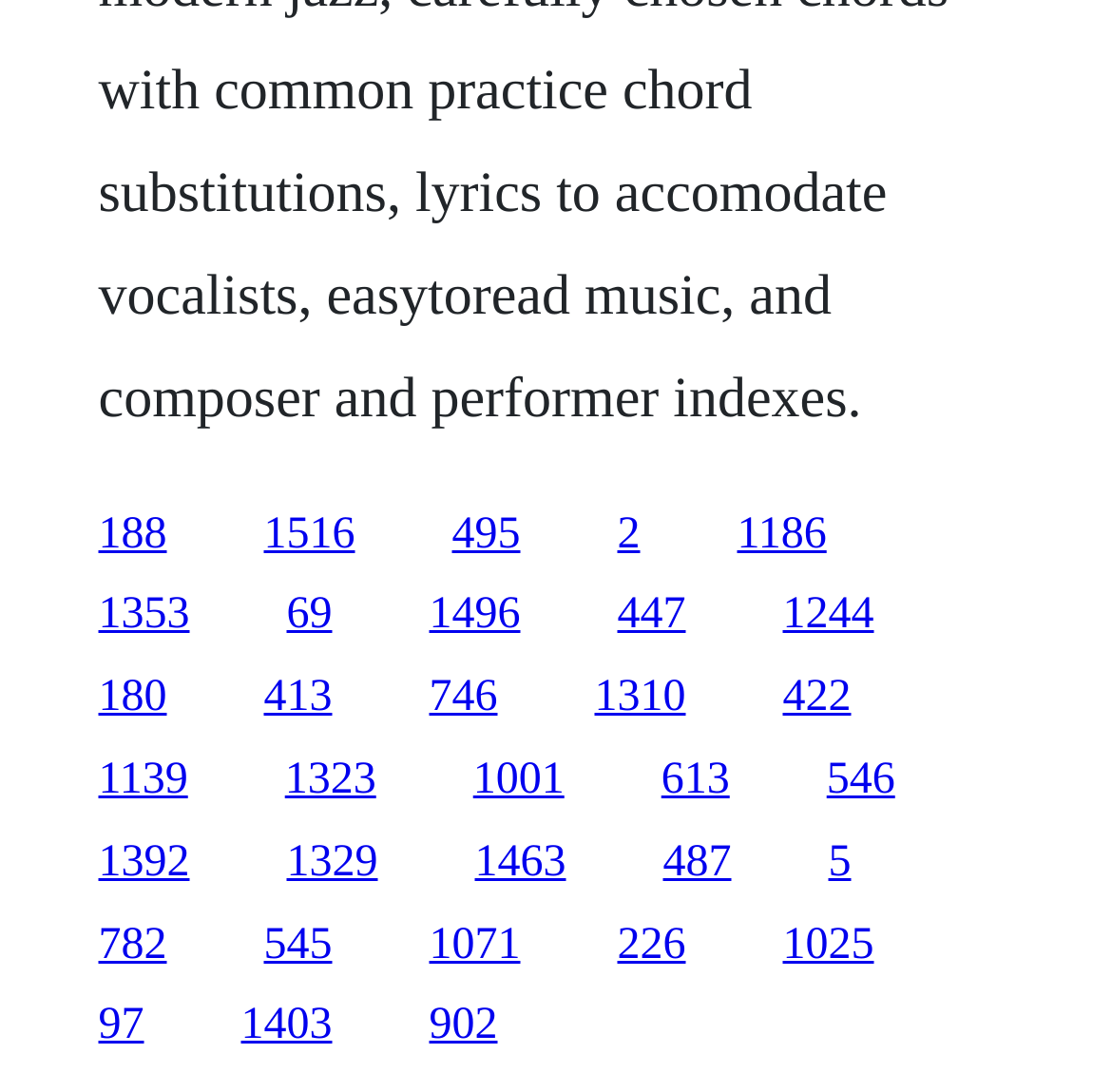Given the following UI element description: "226", find the bounding box coordinates in the webpage screenshot.

[0.555, 0.842, 0.617, 0.887]